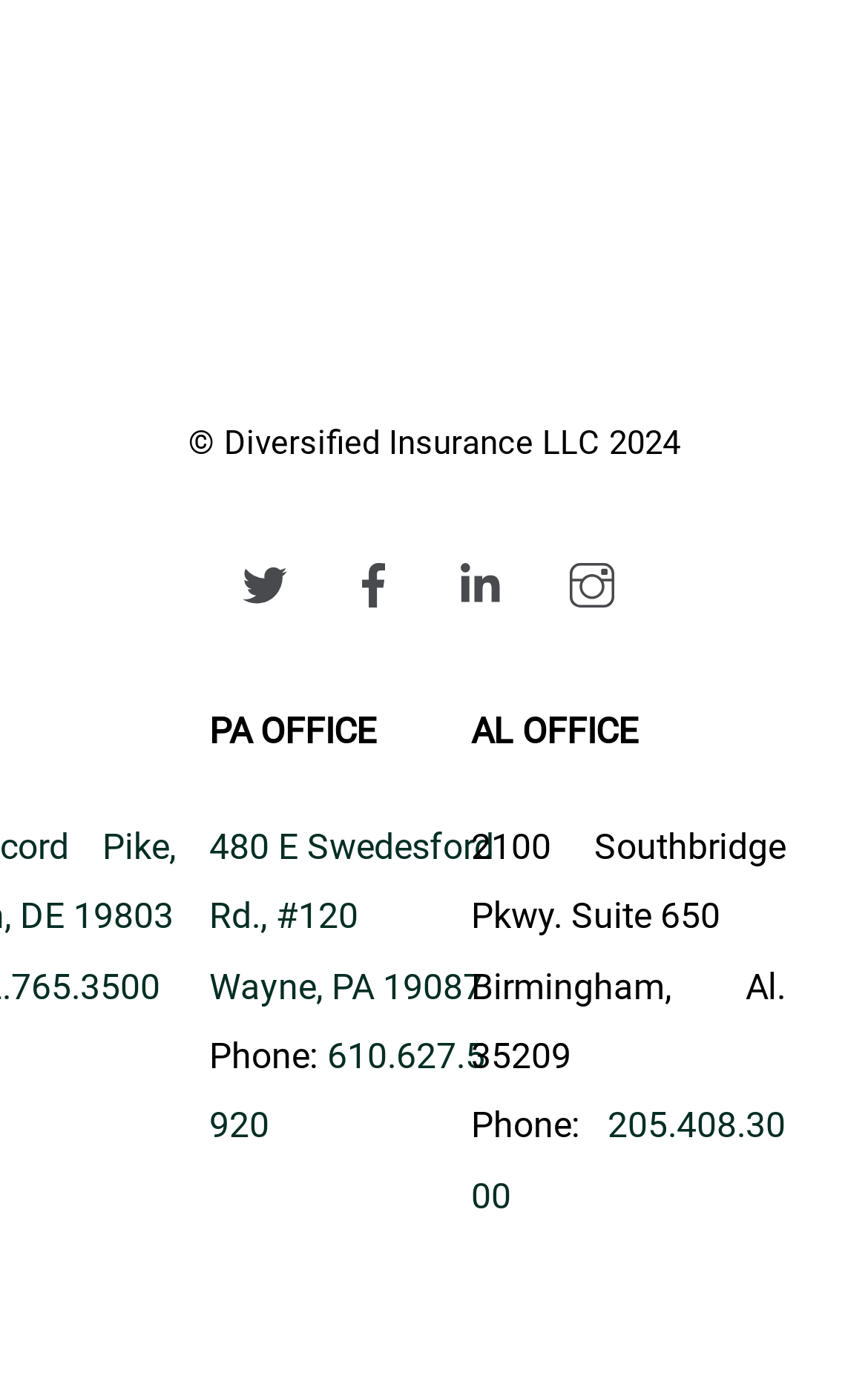Specify the bounding box coordinates of the element's area that should be clicked to execute the given instruction: "Follow on LinkedIn". The coordinates should be four float numbers between 0 and 1, i.e., [left, top, right, bottom].

[0.505, 0.406, 0.608, 0.438]